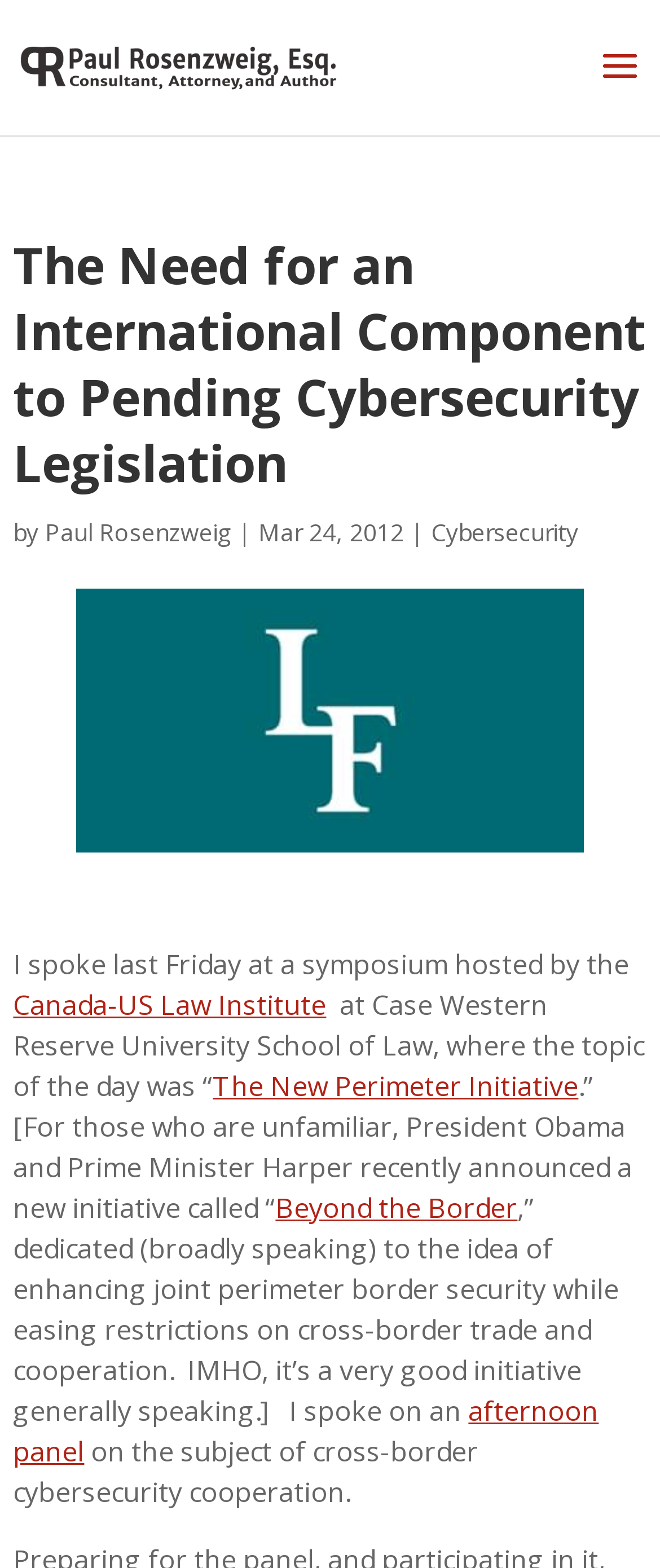What is the subject of the afternoon panel?
Based on the image, provide a one-word or brief-phrase response.

cross-border cybersecurity cooperation